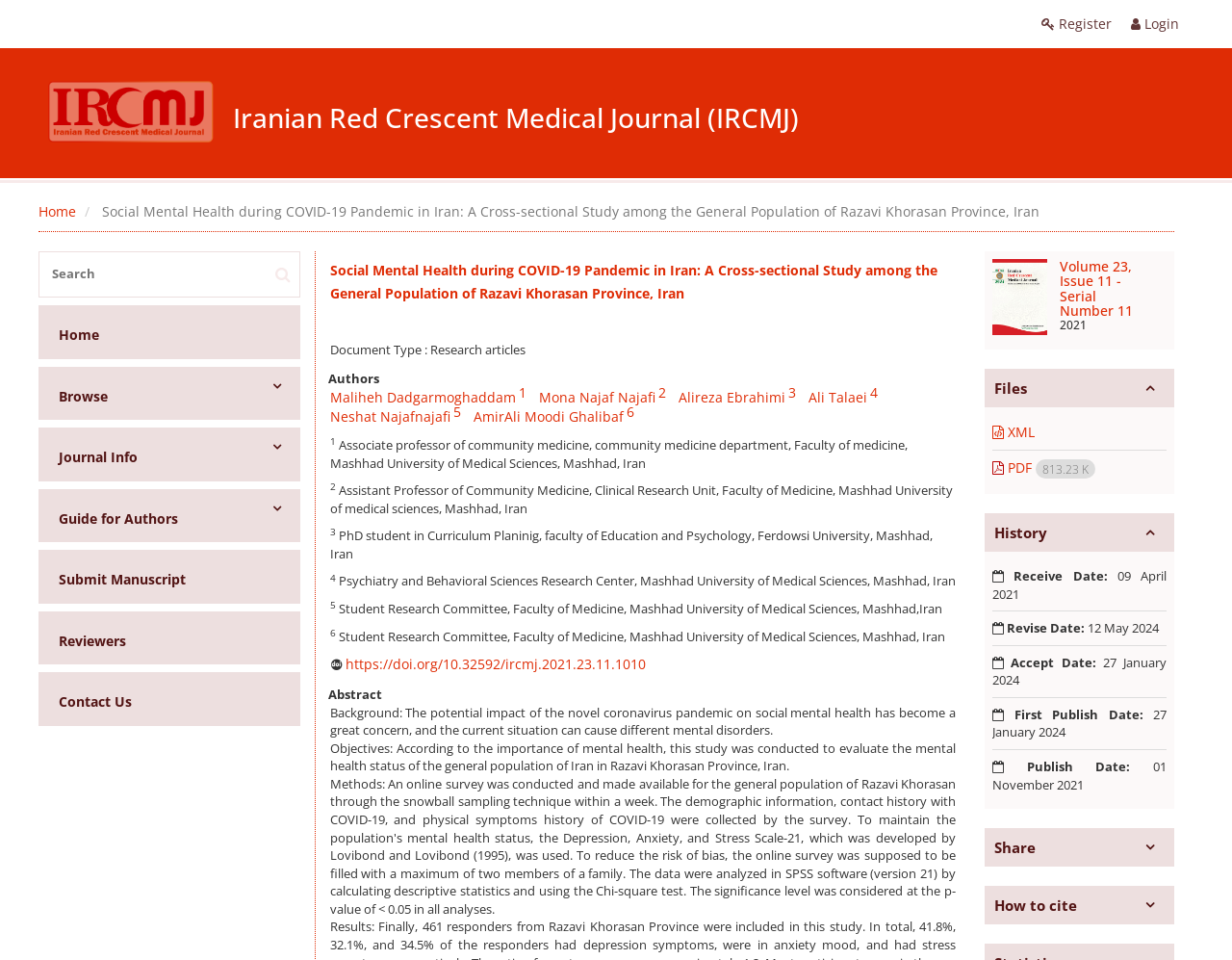Determine the bounding box coordinates for the area you should click to complete the following instruction: "download PDF".

[0.806, 0.477, 0.889, 0.496]